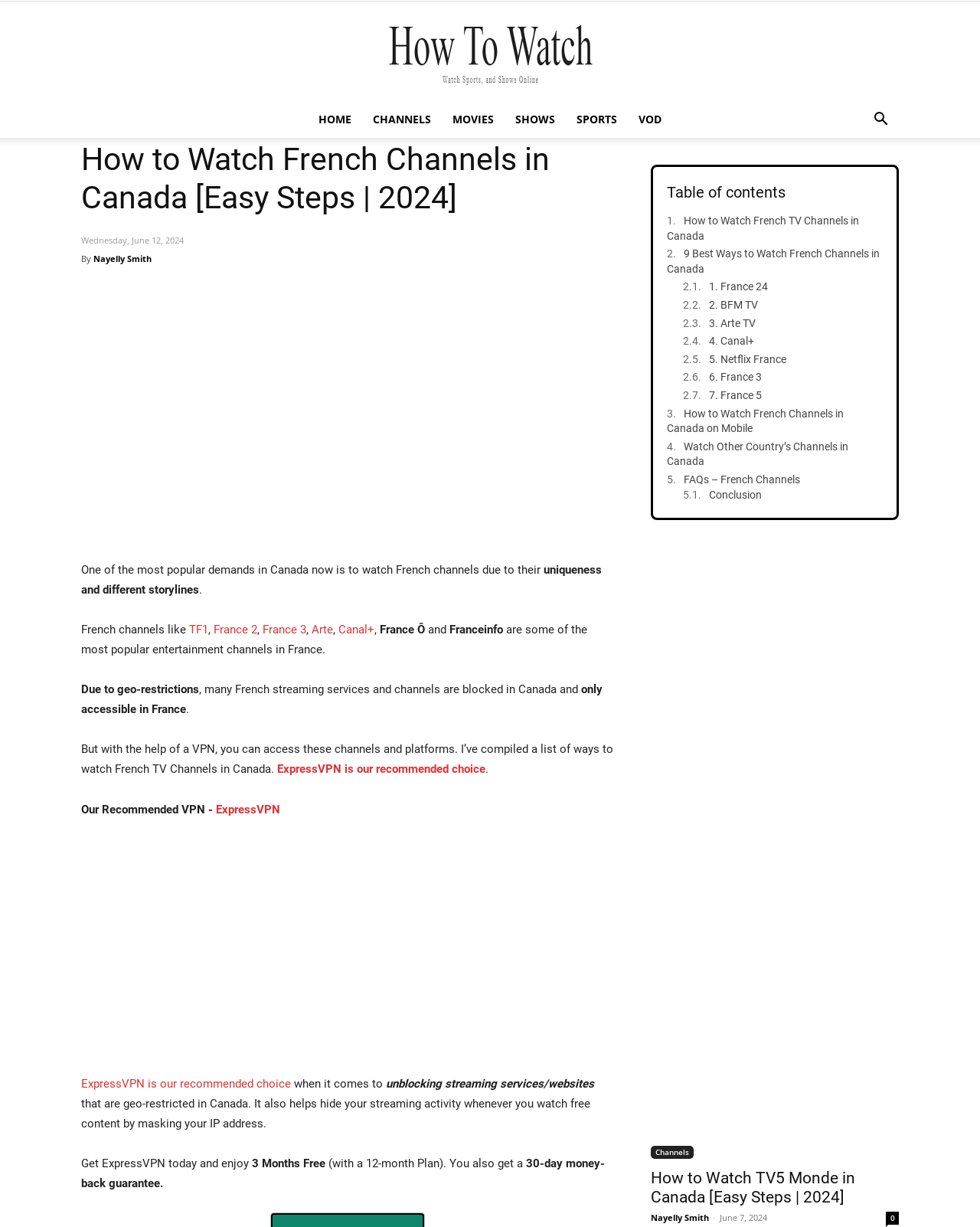Locate the bounding box of the UI element defined by this description: "Sports". The coordinates should be given as four float numbers between 0 and 1, formatted as [left, top, right, bottom].

[0.577, 0.082, 0.641, 0.112]